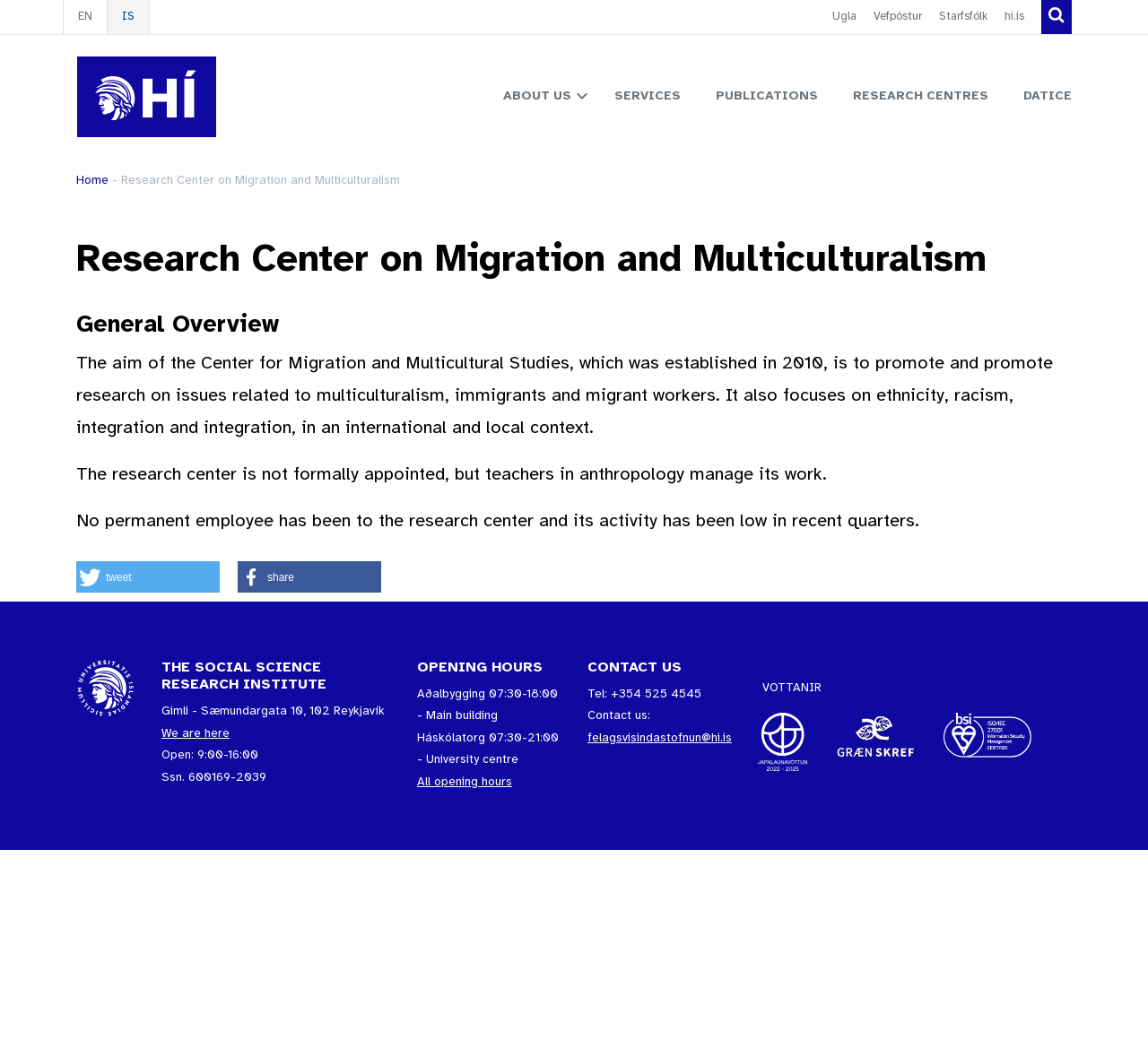Using the description: "DATICE", identify the bounding box of the corresponding UI element in the screenshot.

[0.873, 0.077, 0.945, 0.107]